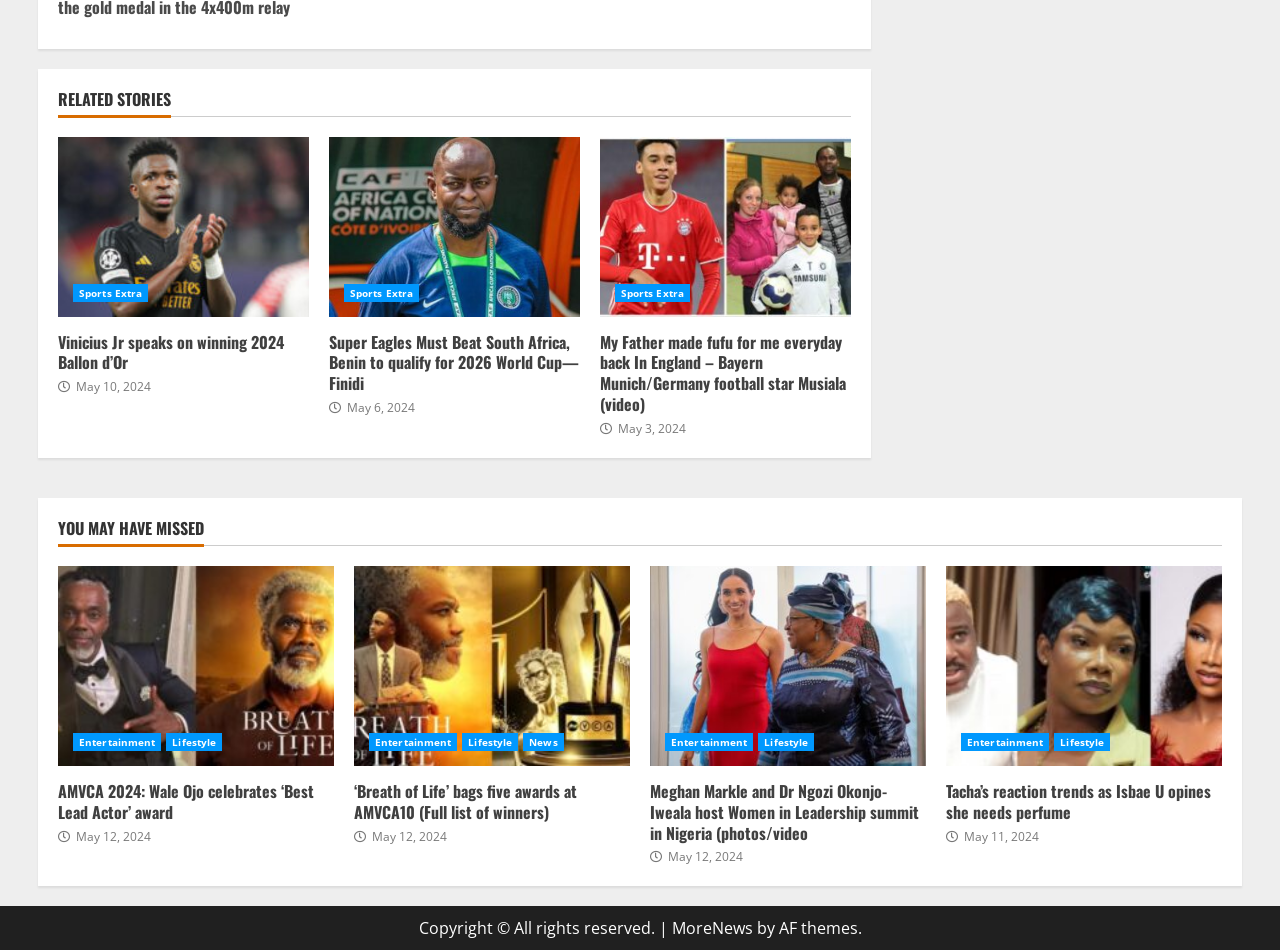Please determine the bounding box coordinates of the element's region to click in order to carry out the following instruction: "Click on 'Vinicius Jr speaks on winning 2024 Ballon d’Or'". The coordinates should be four float numbers between 0 and 1, i.e., [left, top, right, bottom].

[0.045, 0.144, 0.241, 0.333]